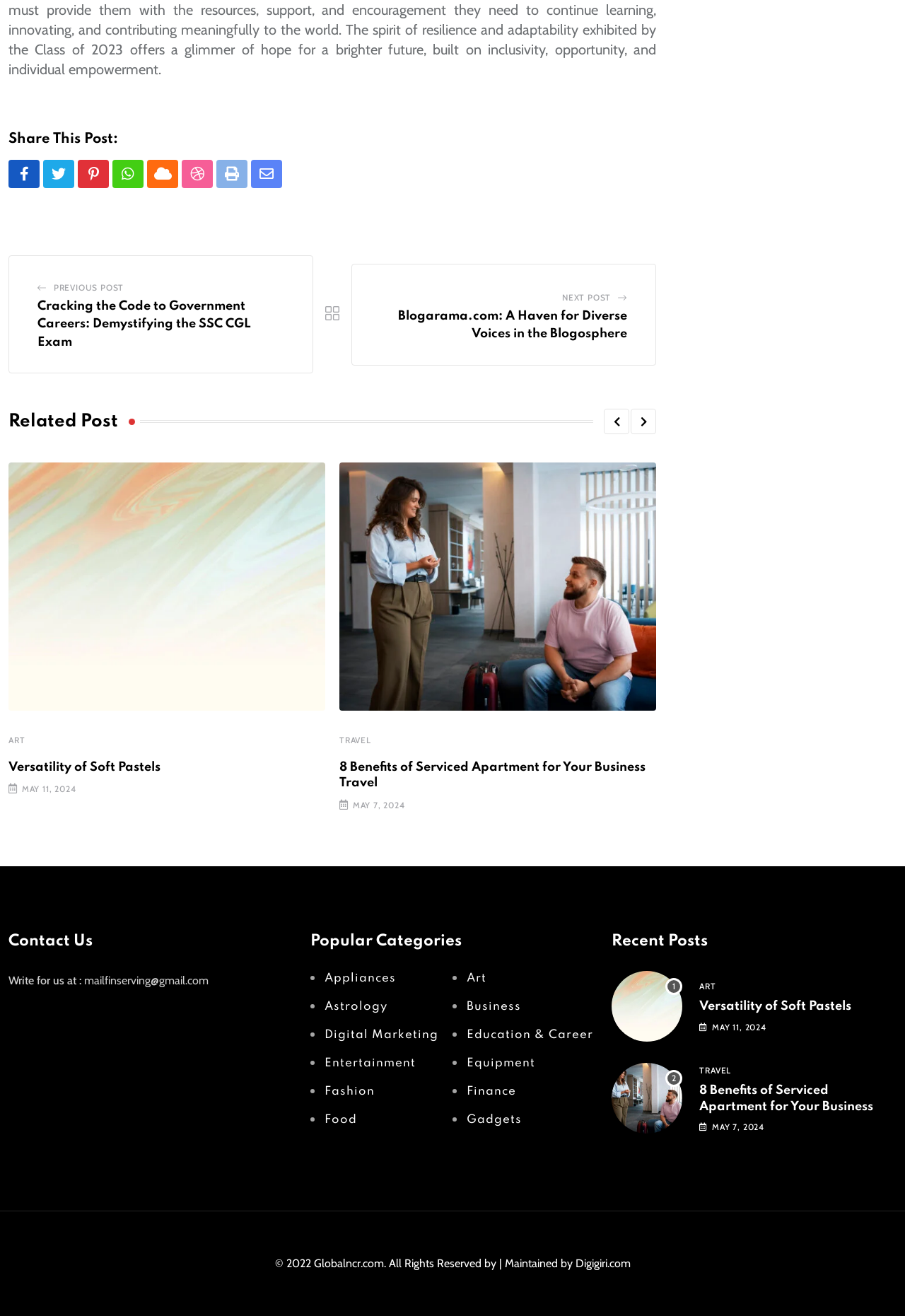What is the contact email address?
Could you answer the question with a detailed and thorough explanation?

I looked at the Contact Us section and found the contact email address, which is mailfinserving@gmail.com.